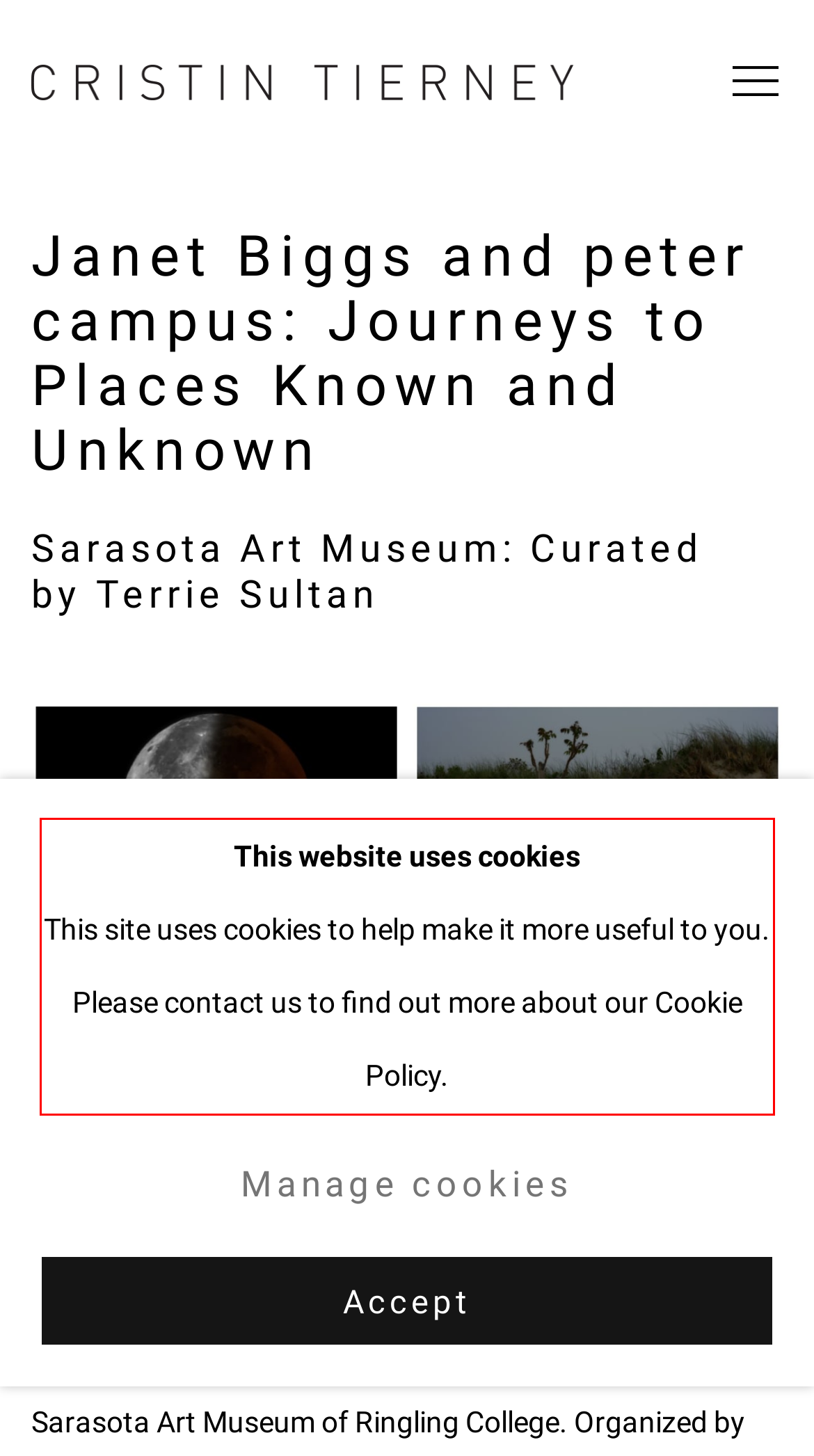Given a screenshot of a webpage, identify the red bounding box and perform OCR to recognize the text within that box.

This website uses cookies This site uses cookies to help make it more useful to you. Please contact us to find out more about our Cookie Policy.